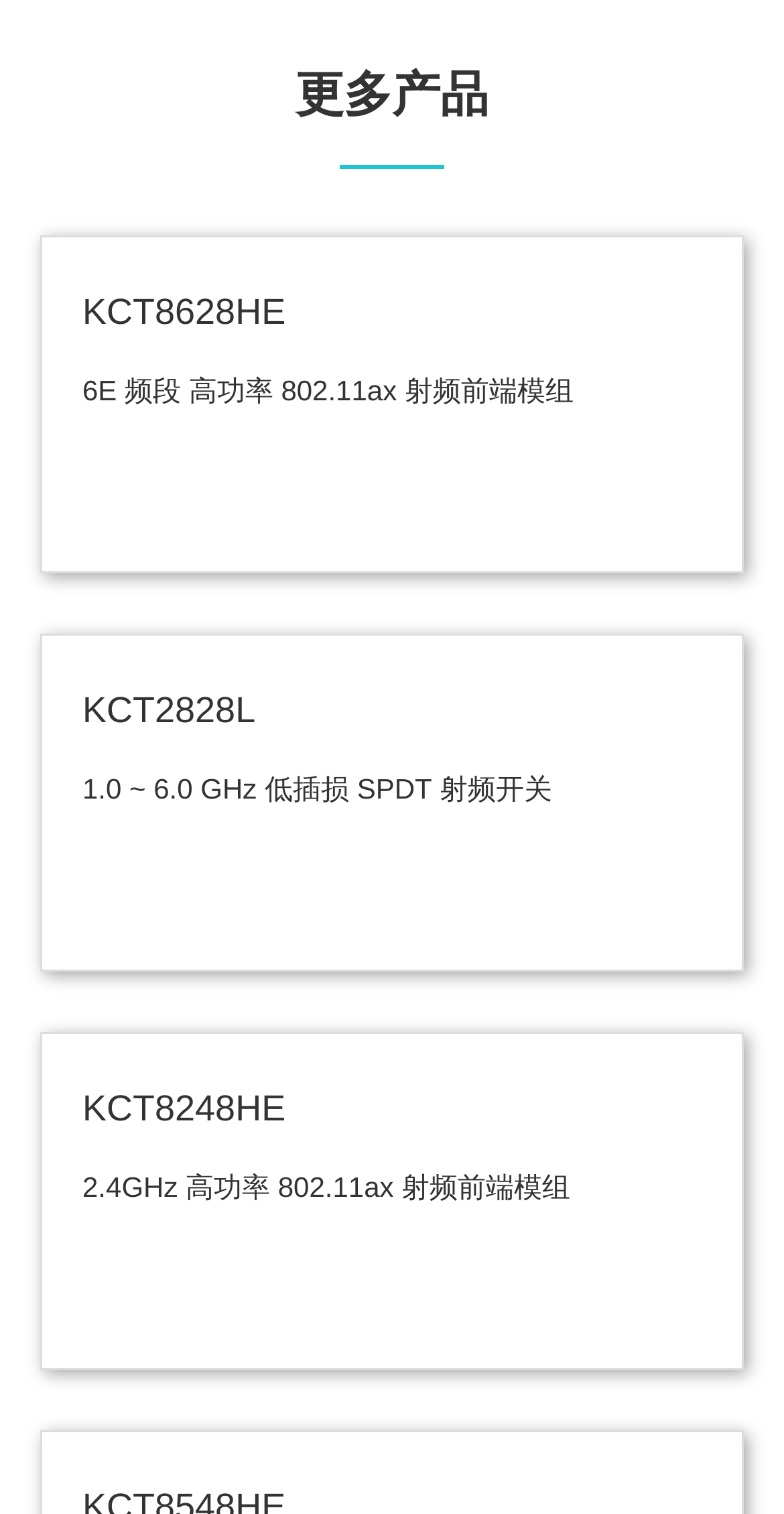Using the webpage screenshot, locate the HTML element that fits the following description and provide its bounding box: "KCT8248HE".

[0.105, 0.718, 0.364, 0.745]